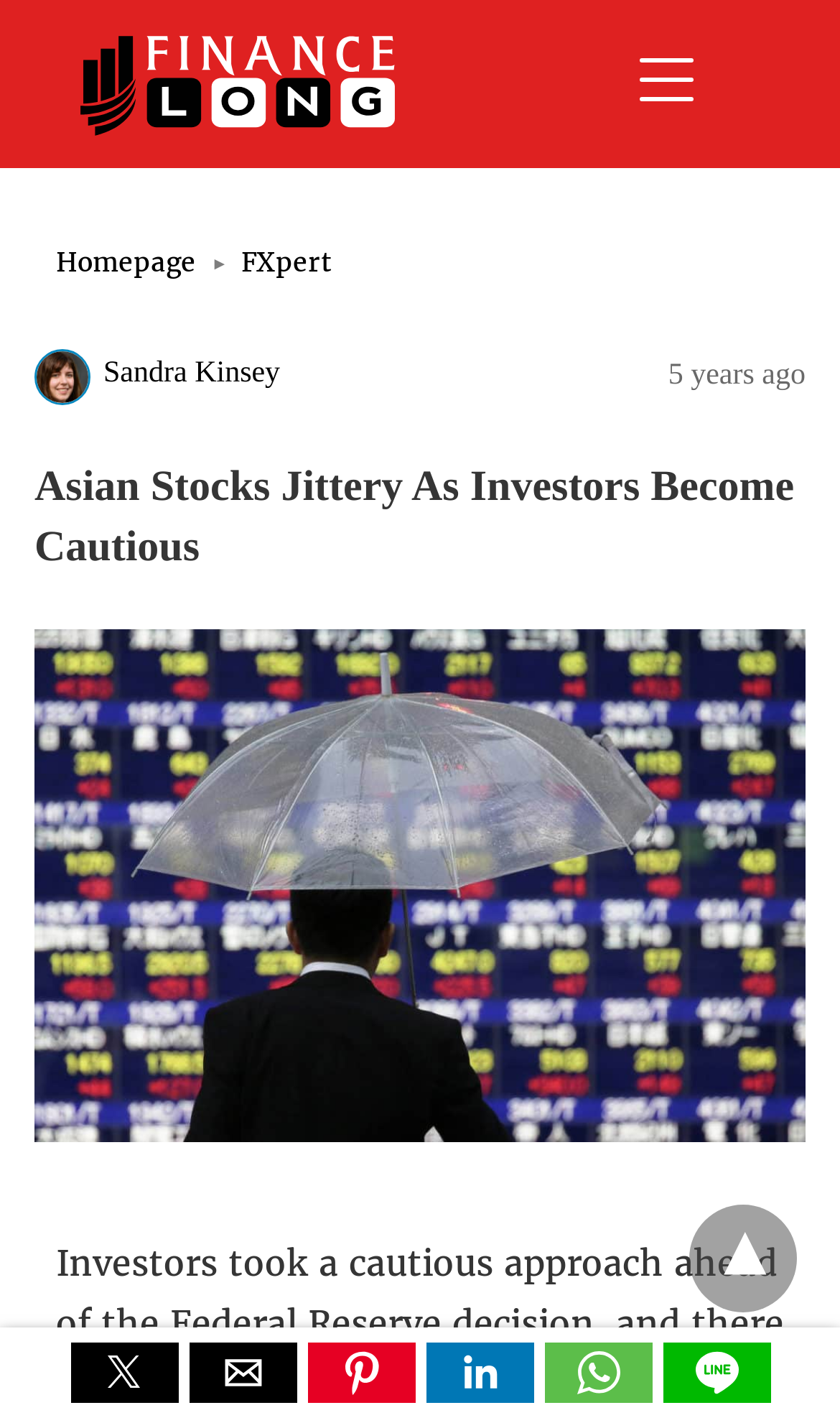Please give a one-word or short phrase response to the following question: 
How old is the article?

5 years ago